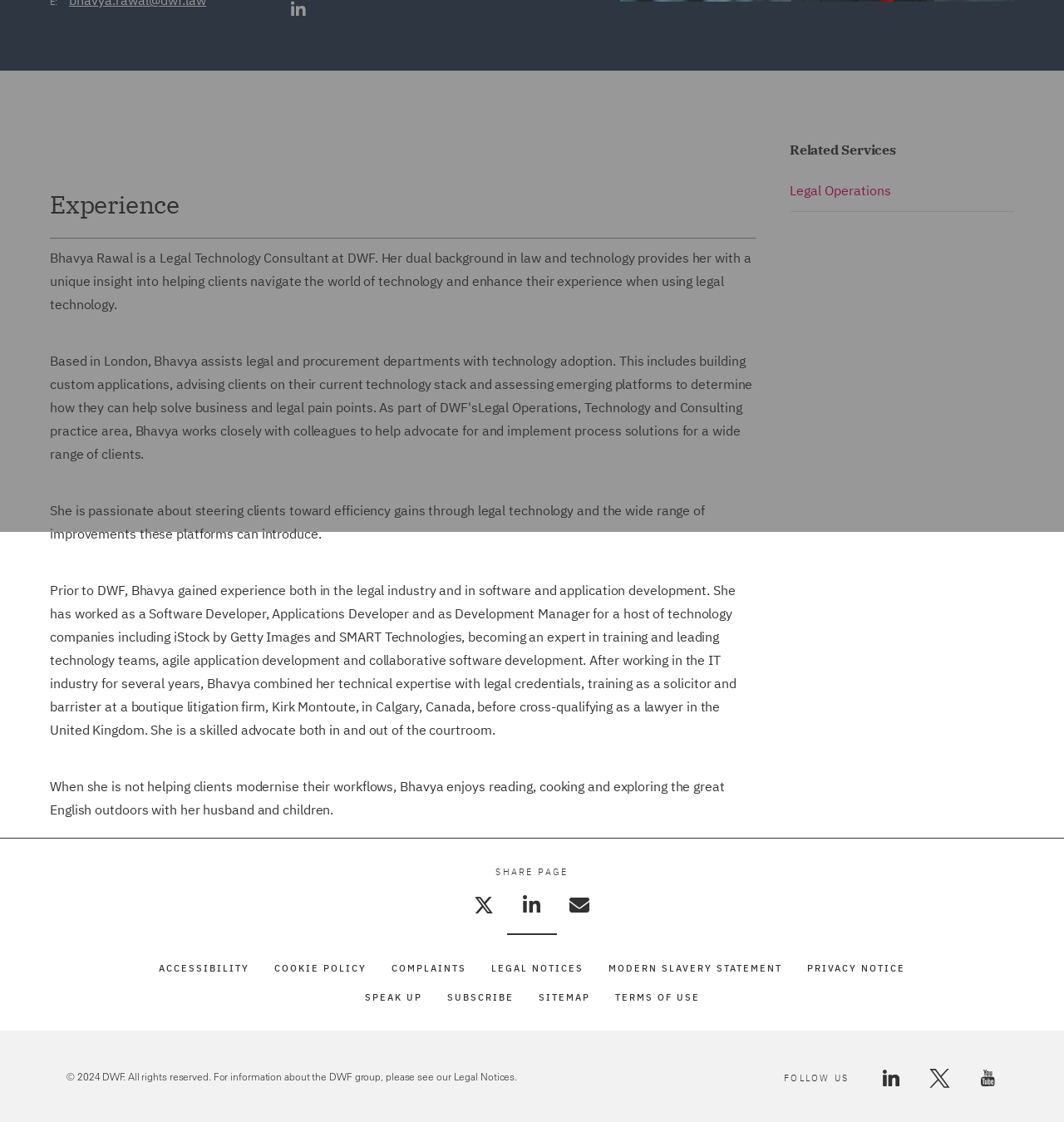Please specify the bounding box coordinates in the format (top-left x, top-left y, bottom-right x, bottom-right y), with all values as floating point numbers between 0 and 1. Identify the bounding box of the UI element described by: parent_node: On to OCTOBER!

None